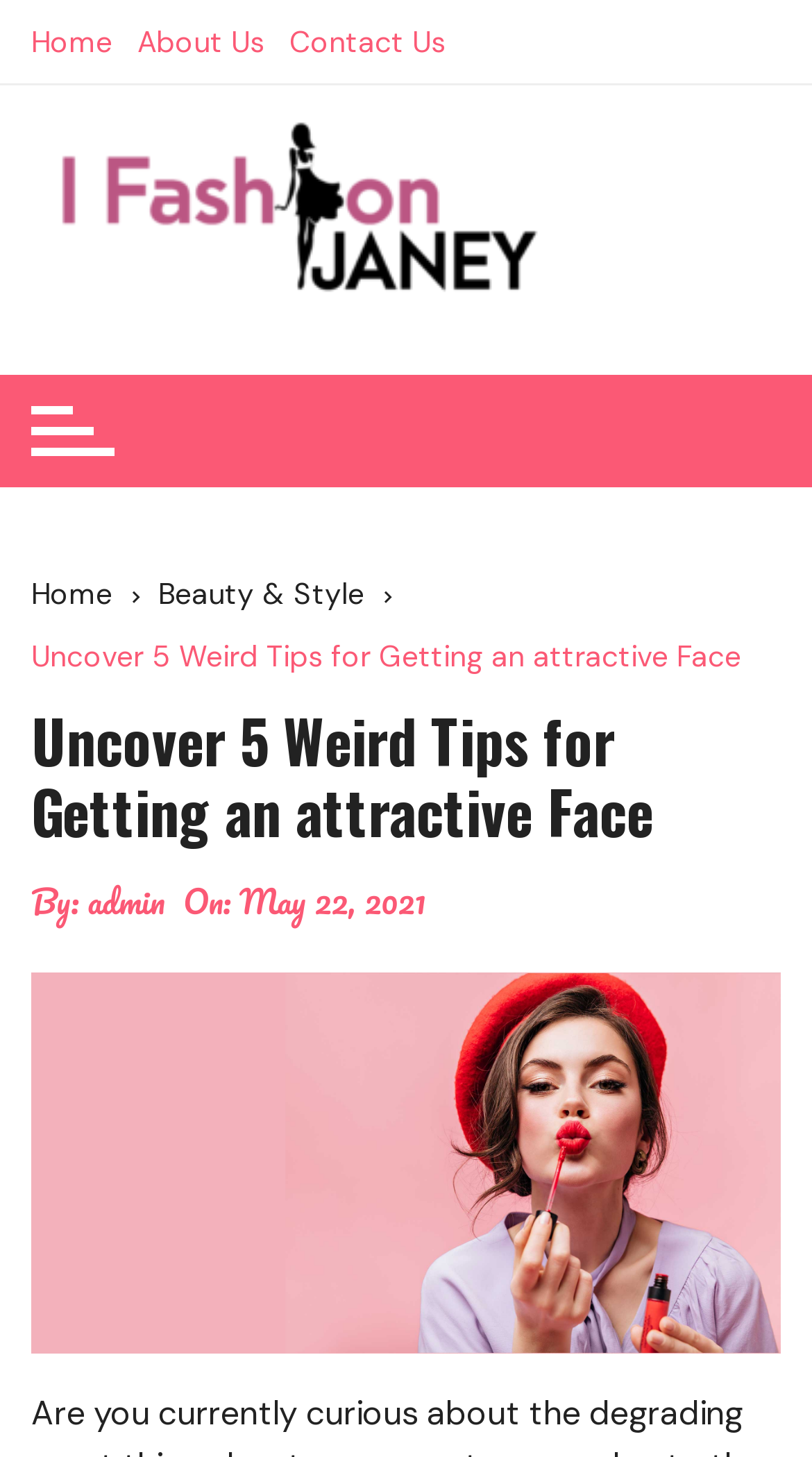Observe the image and answer the following question in detail: How many navigation links are there?

I counted the number of links in the navigation section, which are 'Home', 'About Us', and 'Contact Us', so there are 3 navigation links.